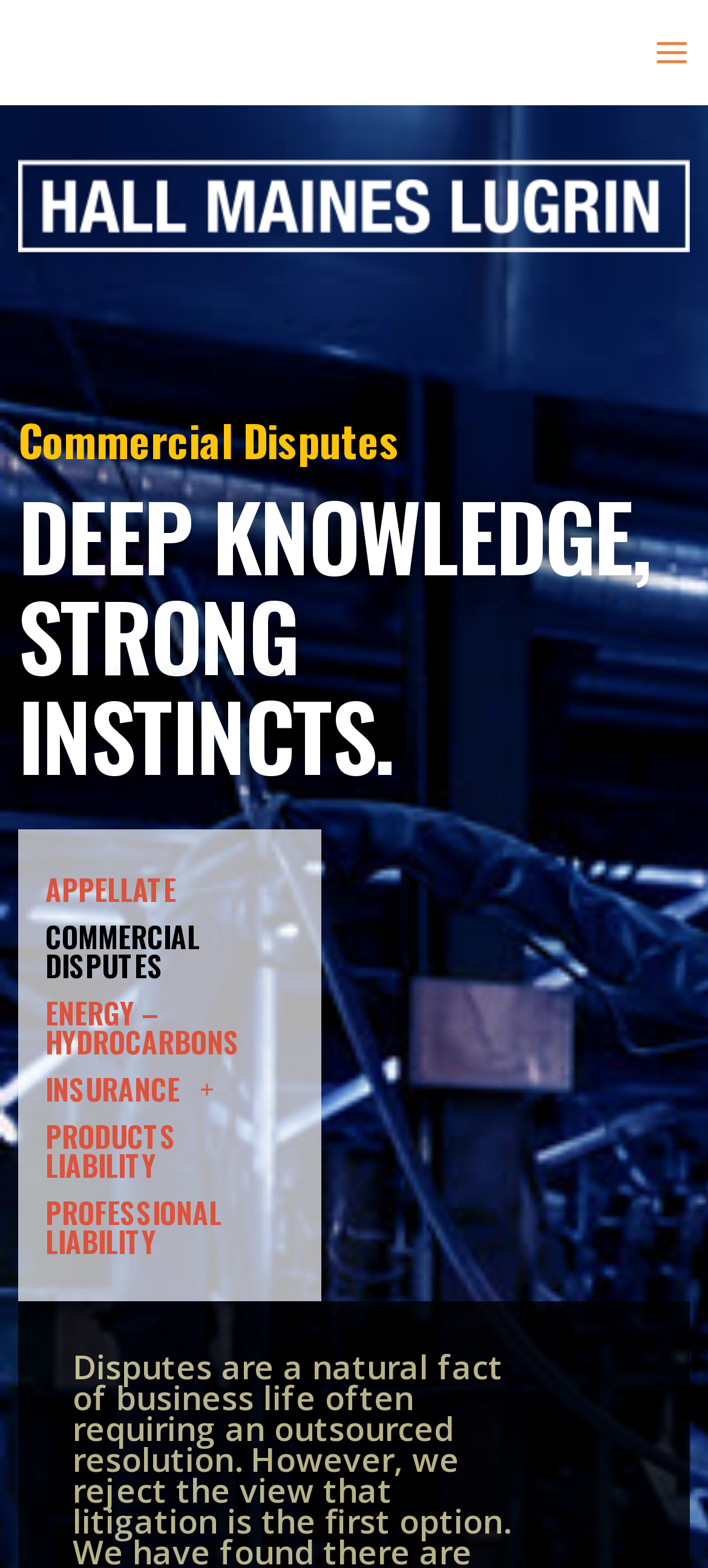Identify the bounding box coordinates for the UI element that matches this description: "Appellate".

[0.026, 0.552, 0.453, 0.582]